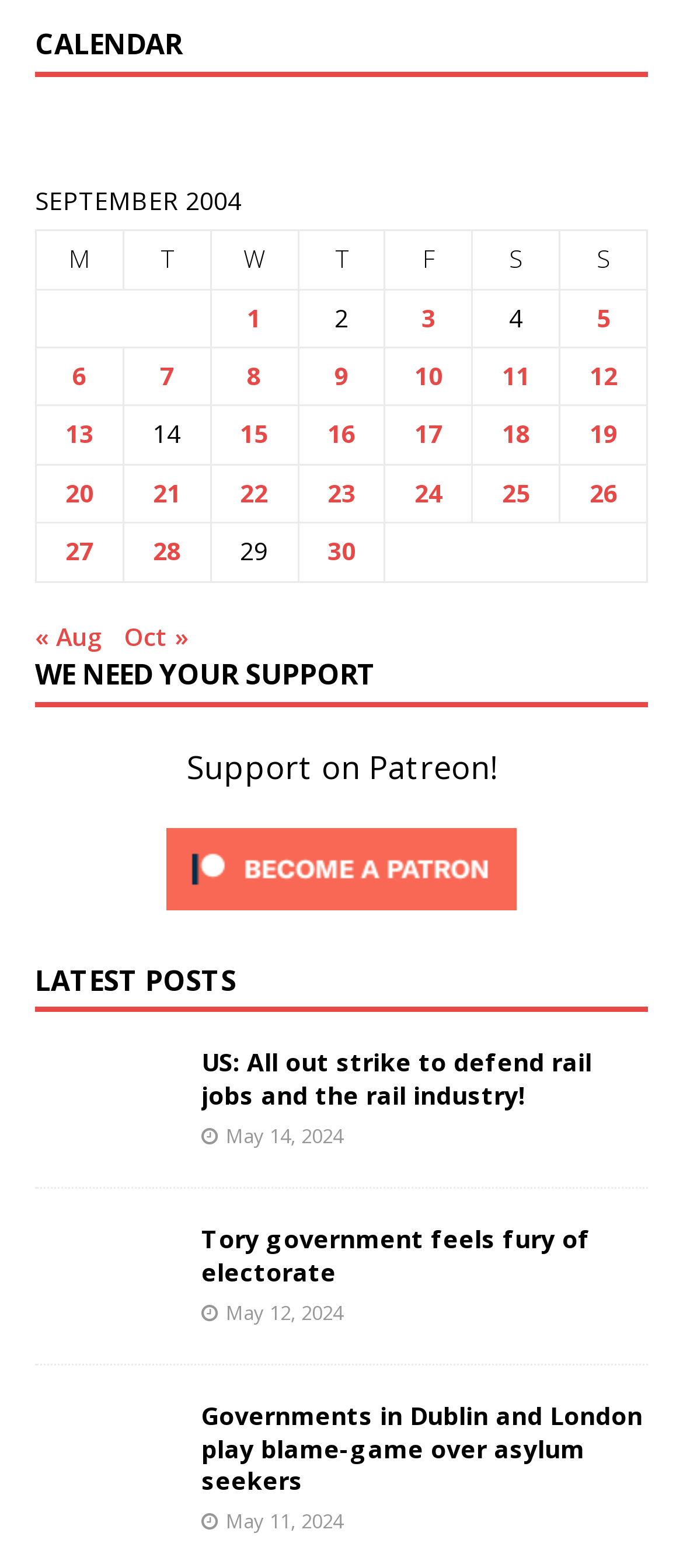How many days are listed in the calendar?
Based on the image content, provide your answer in one word or a short phrase.

30